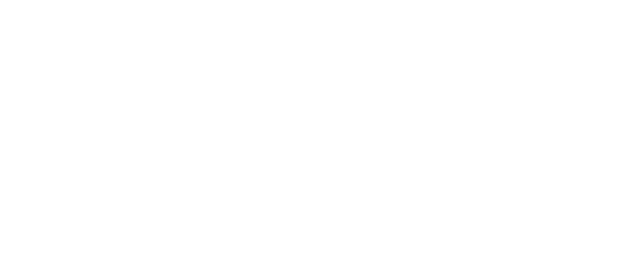Provide a thorough description of the image.

The image showcases a dynamic representation of homes for sale in Dyer, Indiana, reflecting the region's appeal as a desirable suburban community near Chicago. The text emphasizes the town's blend of small-town charm alongside urban accessibility, making it an attractive choice for young professionals and families. It highlights the robust real estate market, with increased home prices and ongoing listings, suggesting it’s an ideal time for potential buyers to engage with experienced realtors. The Jana Caudill Team is positioned as a trusted resource in navigating the local housing market, providing personalized support and in-depth knowledge of neighborhoods. The overall message conveys a sense of urgency and opportunity for those looking to find their dream home in this thriving area.